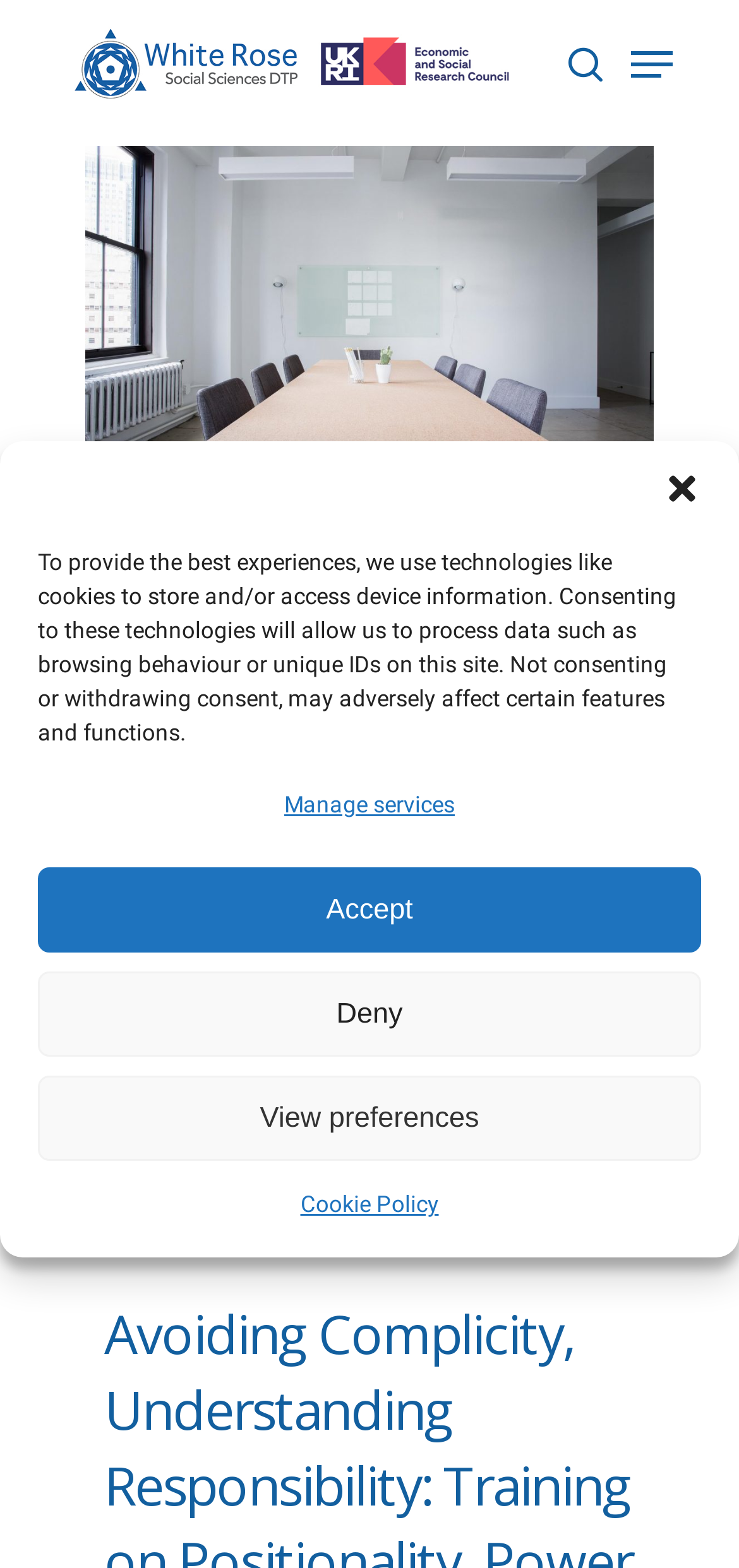Please identify the bounding box coordinates for the region that you need to click to follow this instruction: "Go to White Rose DTP homepage".

[0.09, 0.014, 0.702, 0.066]